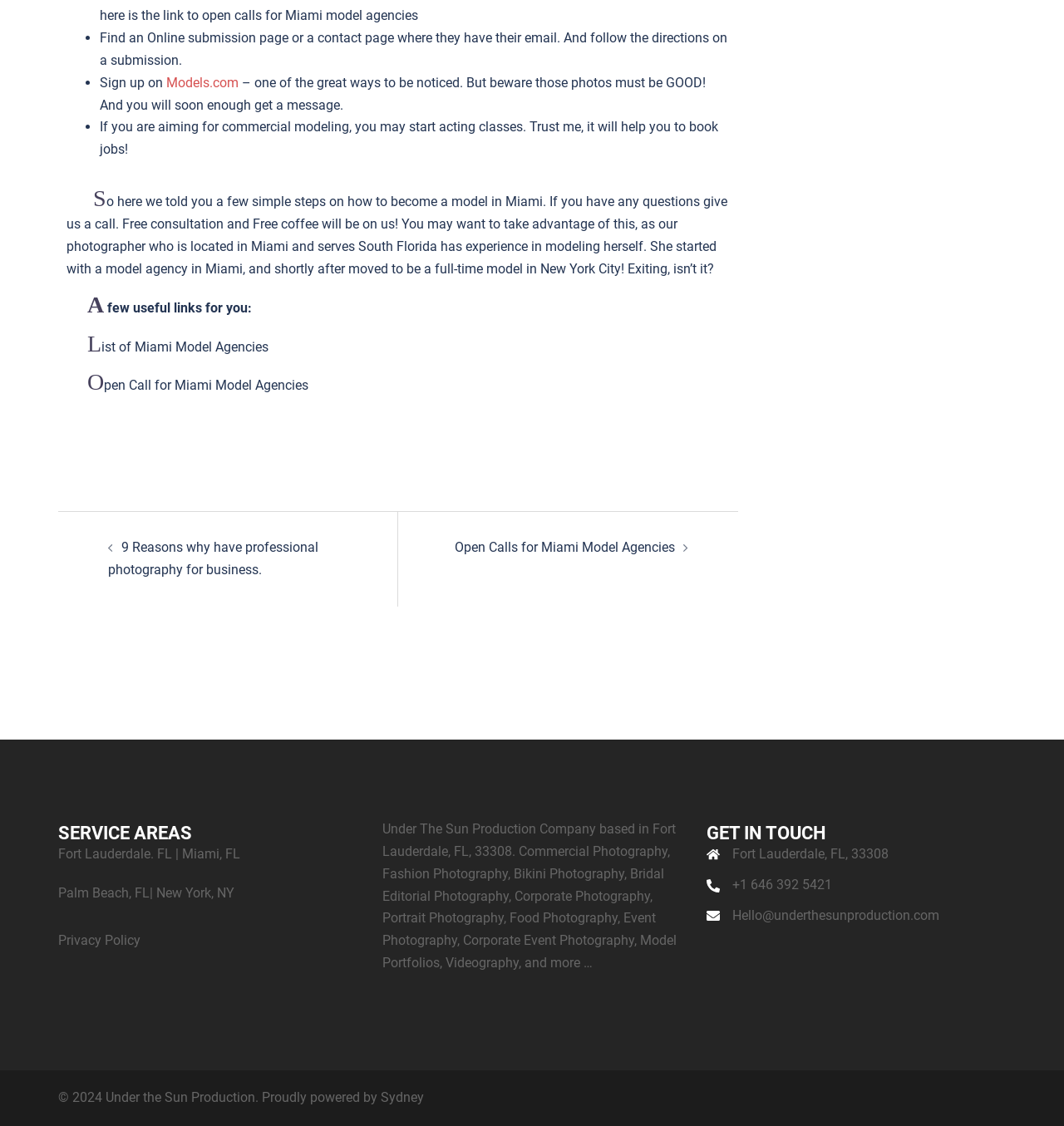Kindly respond to the following question with a single word or a brief phrase: 
What is the location of the photographer?

Miami